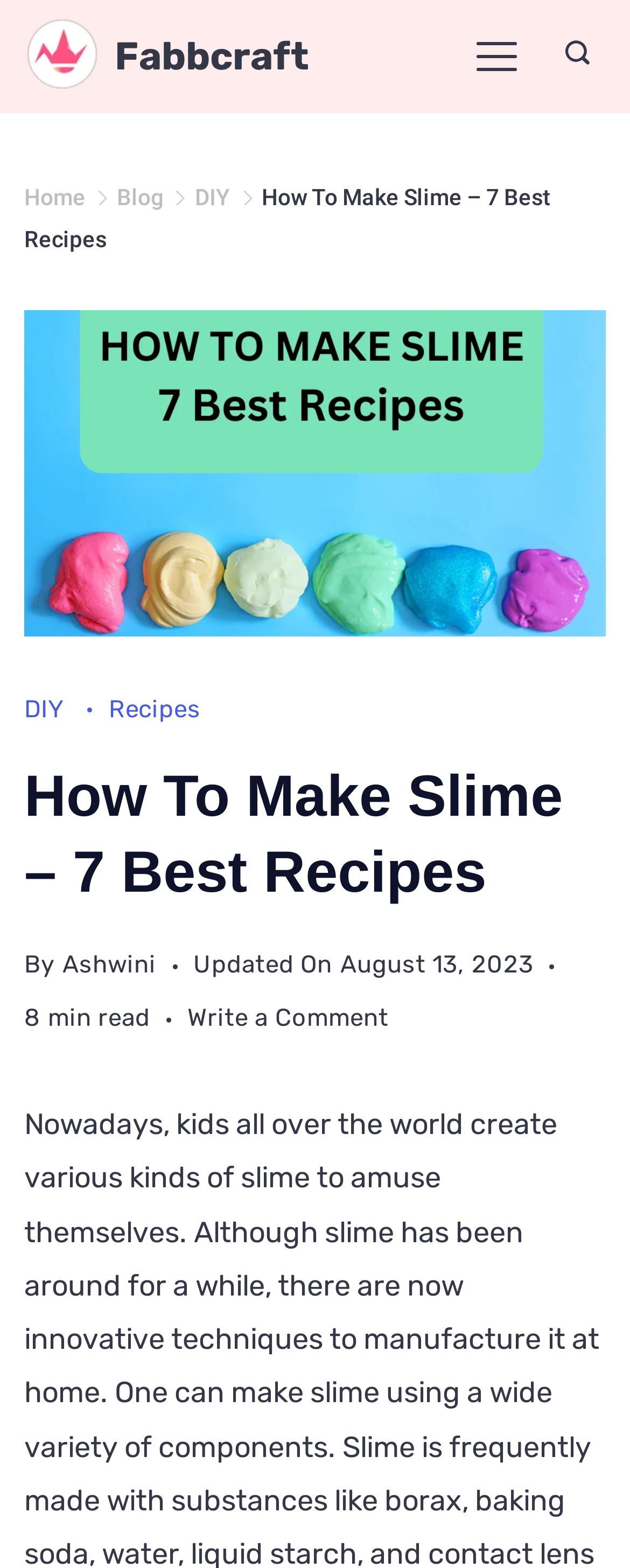Extract the bounding box coordinates for the described element: "DIY". The coordinates should be represented as four float numbers between 0 and 1: [left, top, right, bottom].

[0.038, 0.439, 0.172, 0.467]